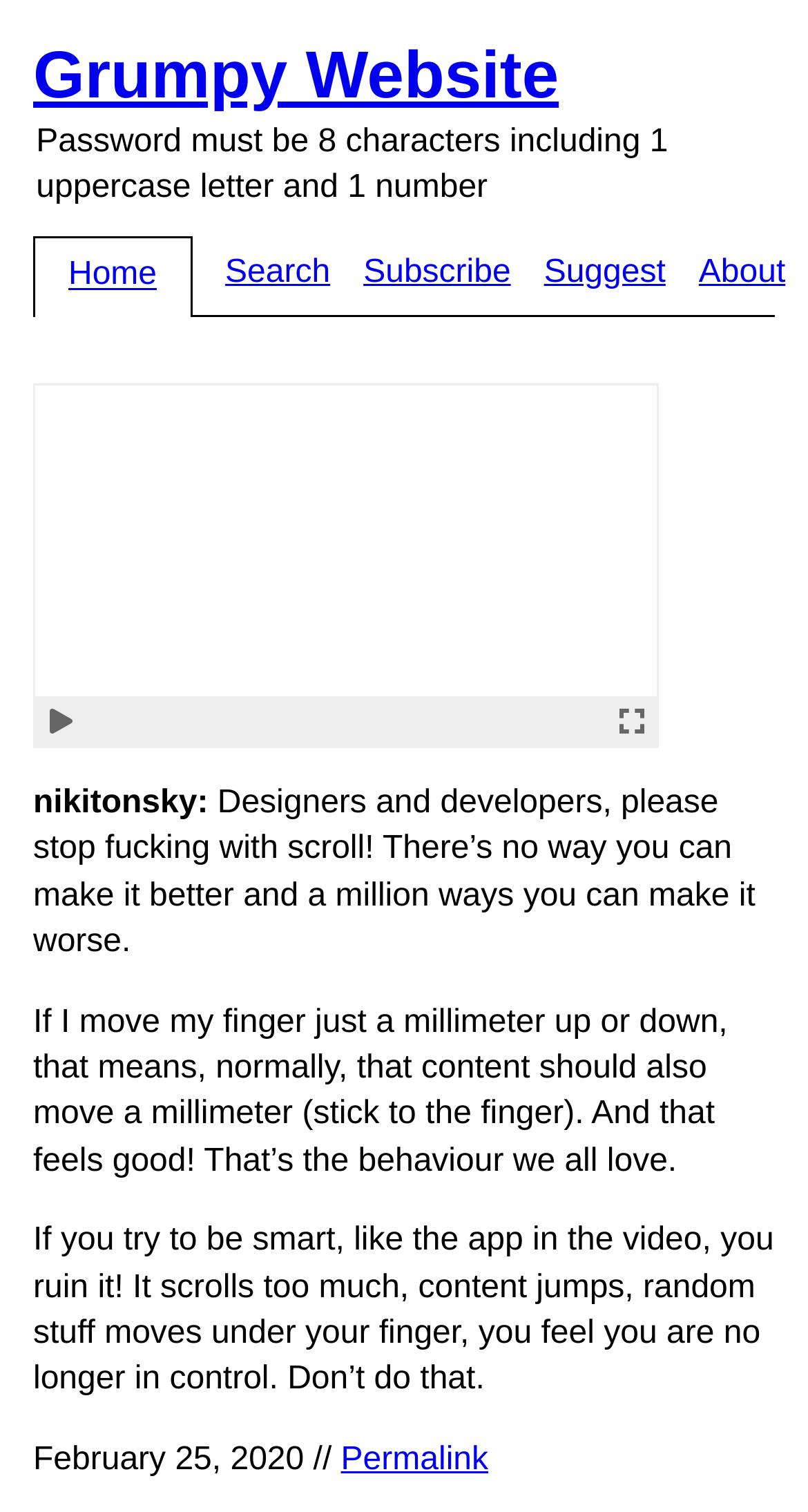How many links are present in the top navigation bar?
Using the image, provide a concise answer in one word or a short phrase.

5